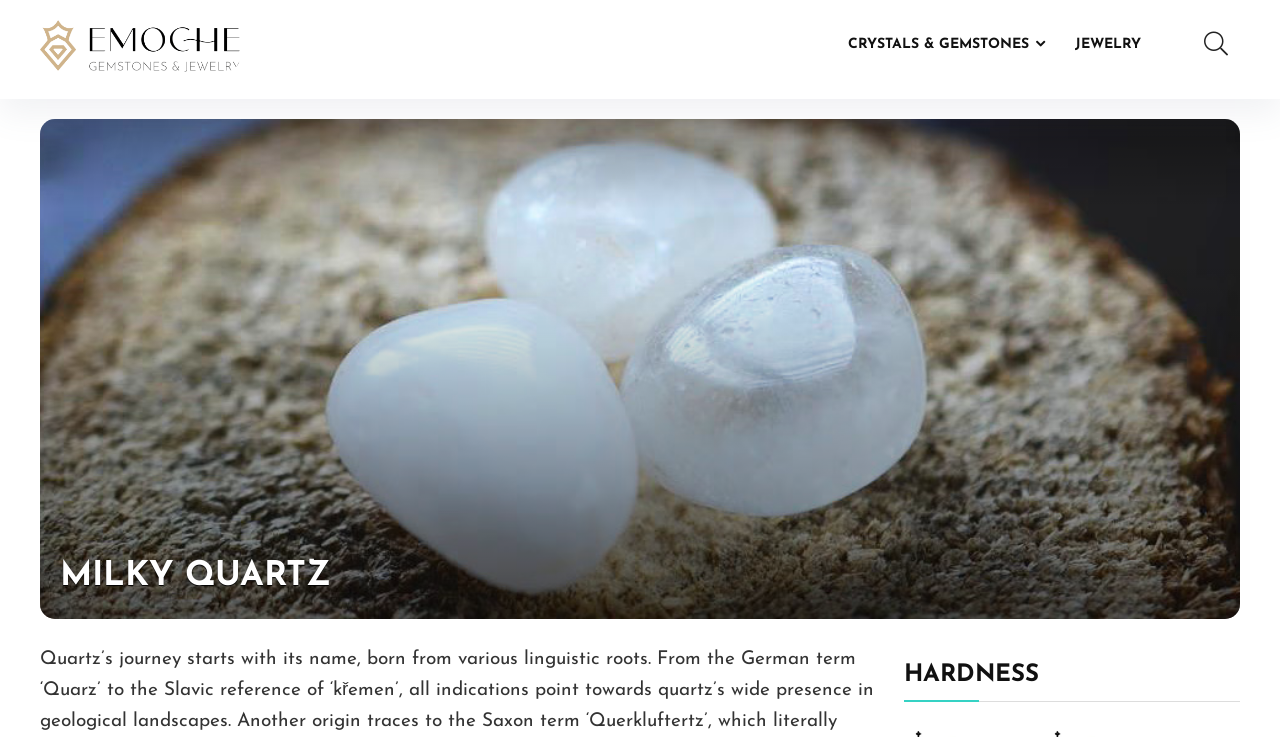What is the subcategory of Milky Quartz?
Using the image, give a concise answer in the form of a single word or short phrase.

HARDNESS